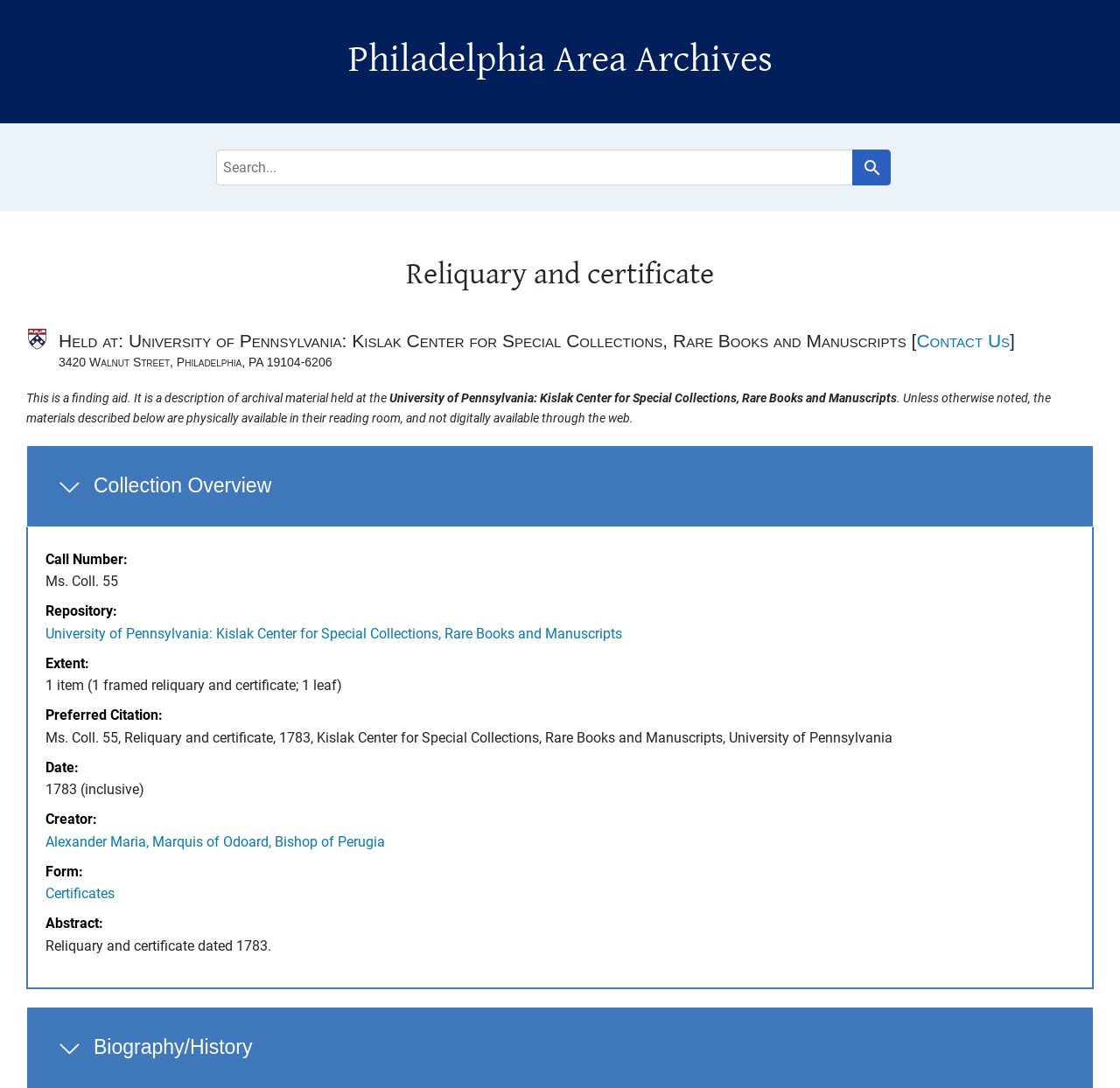Who is the creator of the collection?
Please provide a comprehensive answer based on the details in the screenshot.

I found the answer by looking at the 'Creator' section in the 'Overview and metadata sections' part of the webpage, which is located under the 'Main content' heading. The creator is mentioned as 'Alexander Maria, Marquis of Odoard, Bishop of Perugia'.